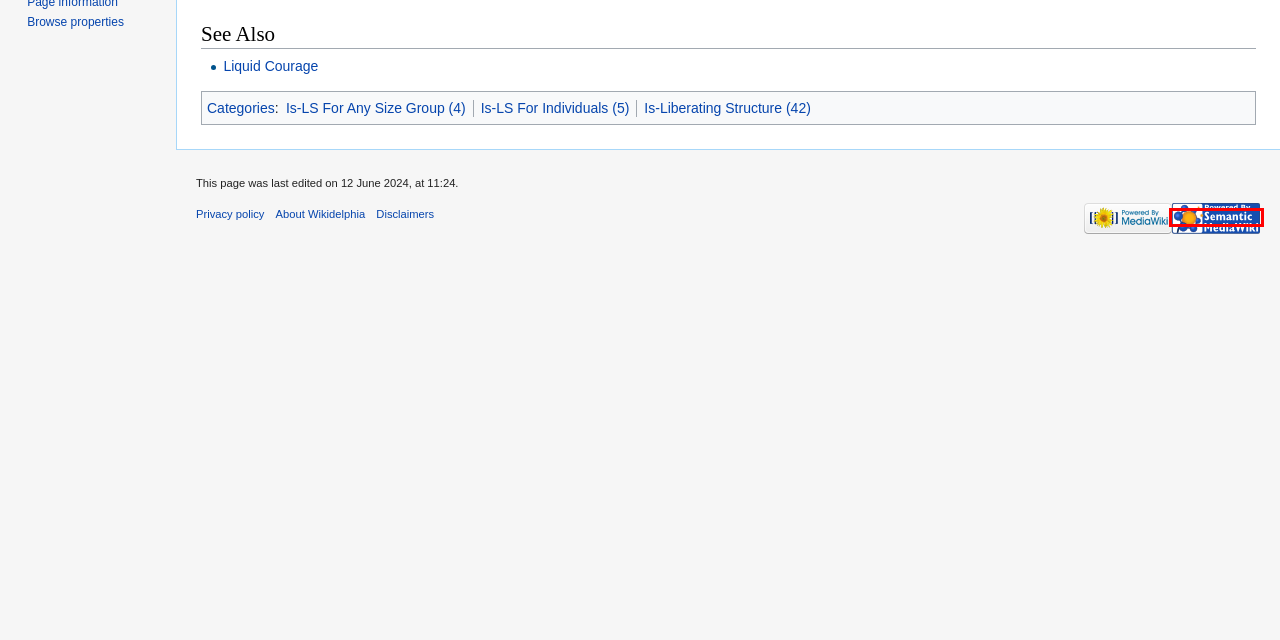You are provided with a screenshot of a webpage where a red rectangle bounding box surrounds an element. Choose the description that best matches the new webpage after clicking the element in the red bounding box. Here are the choices:
A. Search - Wikidelphia
B. Help:Contents - MediaWiki
C. semantic-mediawiki.org
D. Help:VisualEditor/User guide - MediaWiki
E. View source for Impromptu Networking - Wikidelphia
F. Category:Does-Event Calendar - Wikidelphia
G. Liberating Structures - Liberating Structures Menu
H. Revision history of "Impromptu Networking" - Wikidelphia

C